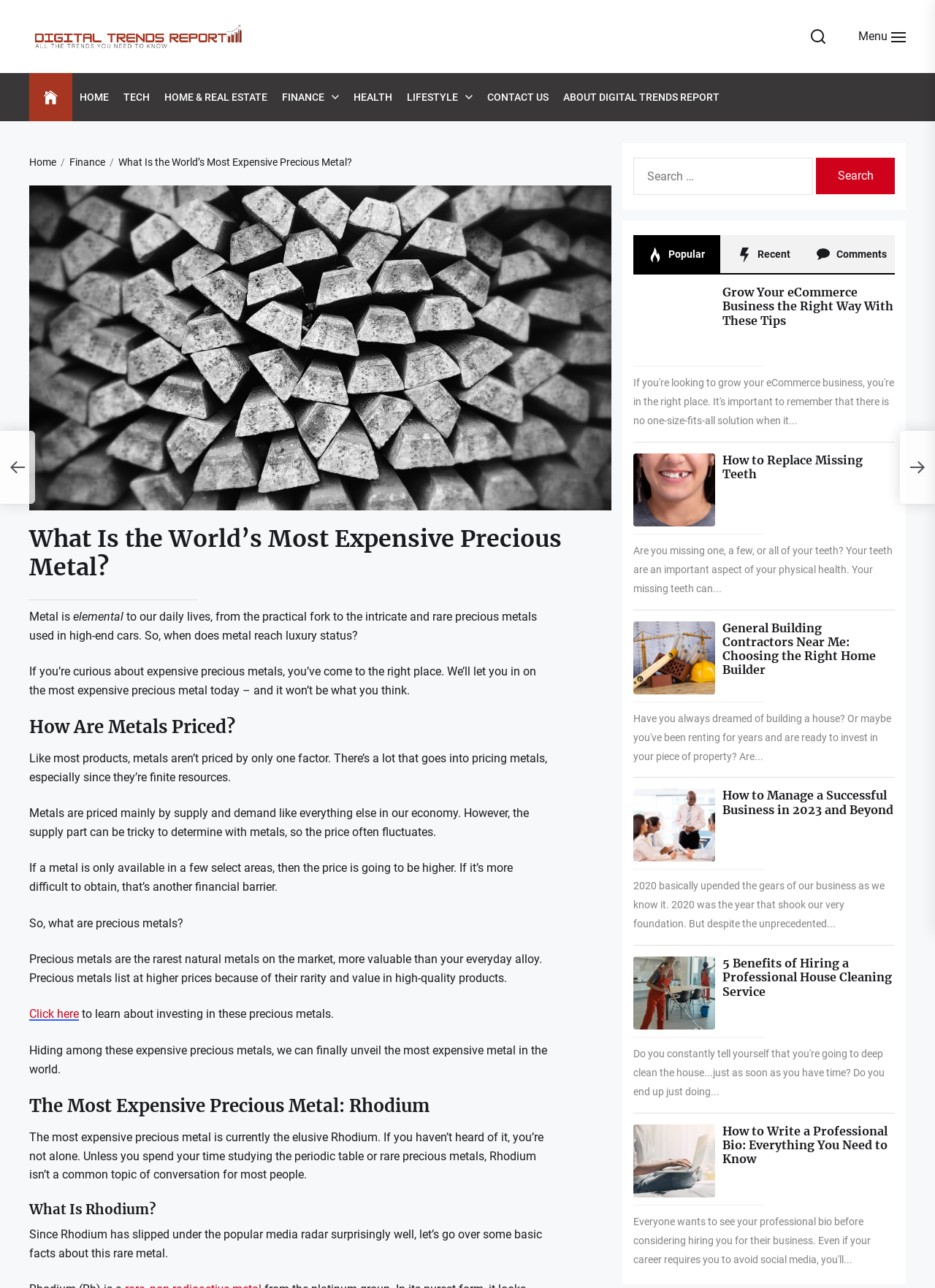Please find the bounding box for the UI element described by: "parent_node: Menu".

[0.852, 0.023, 0.898, 0.034]